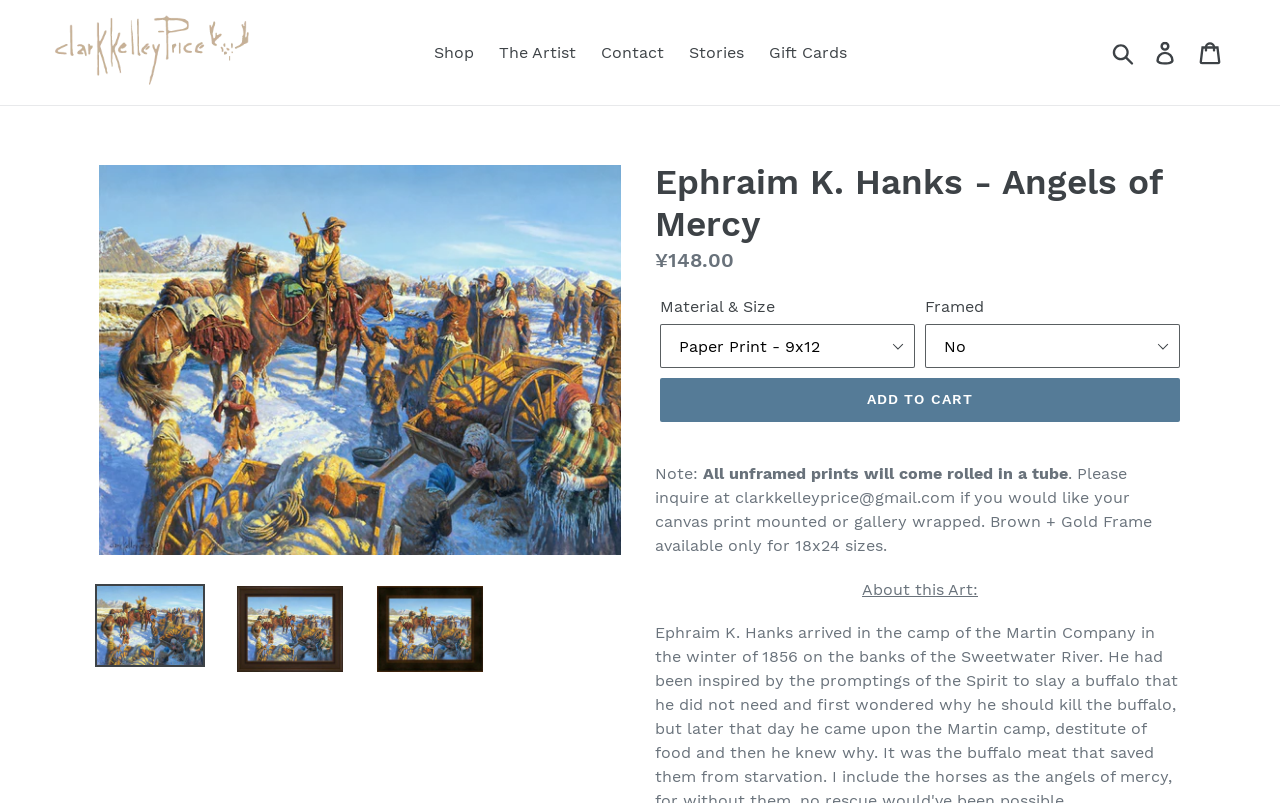Use a single word or phrase to answer the question:
What is the name of the artist?

Clark Kelley Price